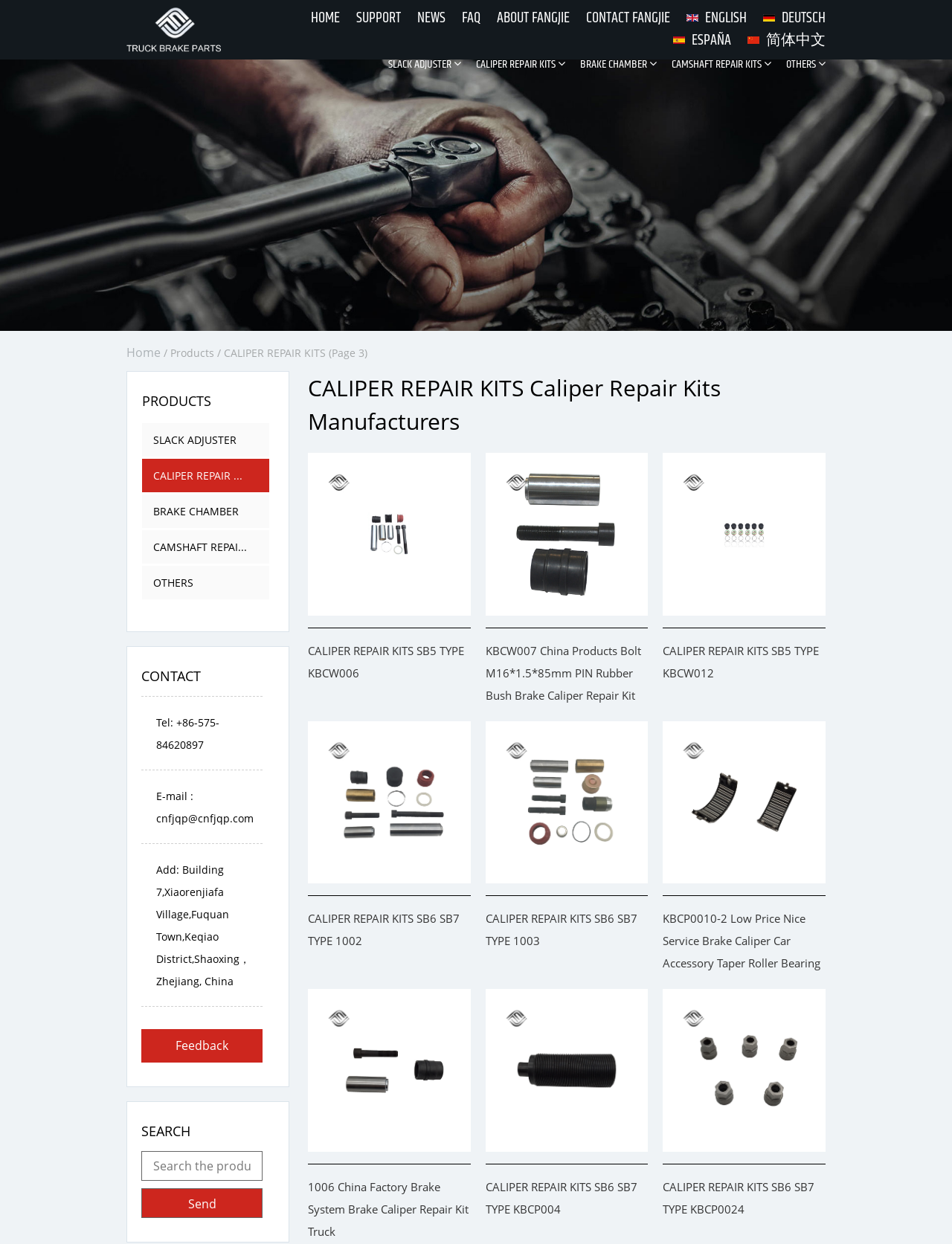Create a detailed narrative of the webpage’s visual and textual elements.

This webpage is about Shaoxing Fangjie Auto Parts Co., Ltd., a China-based OEM caliper repair kits manufacturer and supplier. At the top left corner, there is a logo of the company with a link to the homepage. Next to it, there are several language options, including English, Deutsch, Español, and 简体中文.

Below the language options, there is a navigation menu with links to different sections of the website, including HOME, SUPPORT, NEWS, FAQ, ABOUT FANGJIE, and CONTACT FANGJIE.

On the left side of the page, there is a sidebar with links to various product categories, including SLACK ADJUSTER, CALIPER REPAIR KITS, BRAKE CHAMBER, CAMSHAFT REPAIR KITS, and OTHERS. Each category has a dropdown menu with more specific product links.

The main content area of the page is dedicated to showcasing CALIPER REPAIR KITS products. There are multiple sections, each featuring a specific product with an image, a heading, and a link to the product page. The products are displayed in a grid layout, with four products per row.

At the bottom of the page, there is a CONTACT section with the company's contact information, including telephone number, email address, and physical address. There is also a SEARCH bar where users can search for products.

Overall, the webpage is well-organized and easy to navigate, with a clear focus on showcasing the company's products and providing easy access to contact information and other resources.